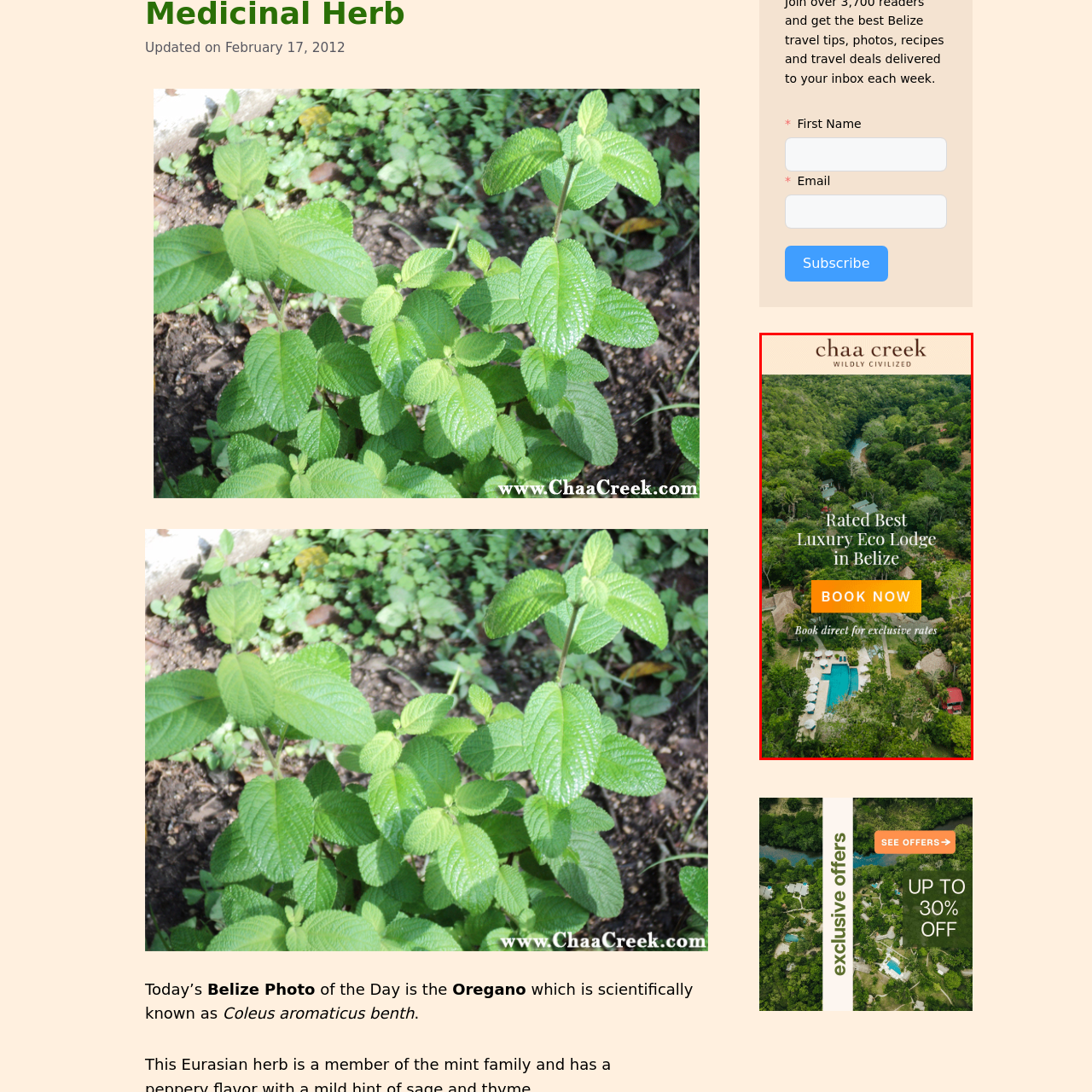Observe the image encased in the red box and deliver an in-depth response to the subsequent question by interpreting the details within the image:
What is the purpose of the 'BOOK NOW' button?

The 'BOOK NOW' button is prominently displayed in the image, encouraging visitors to secure their stay for an exclusive rate, making it easy for them to plan their trip to Chaa Creek.